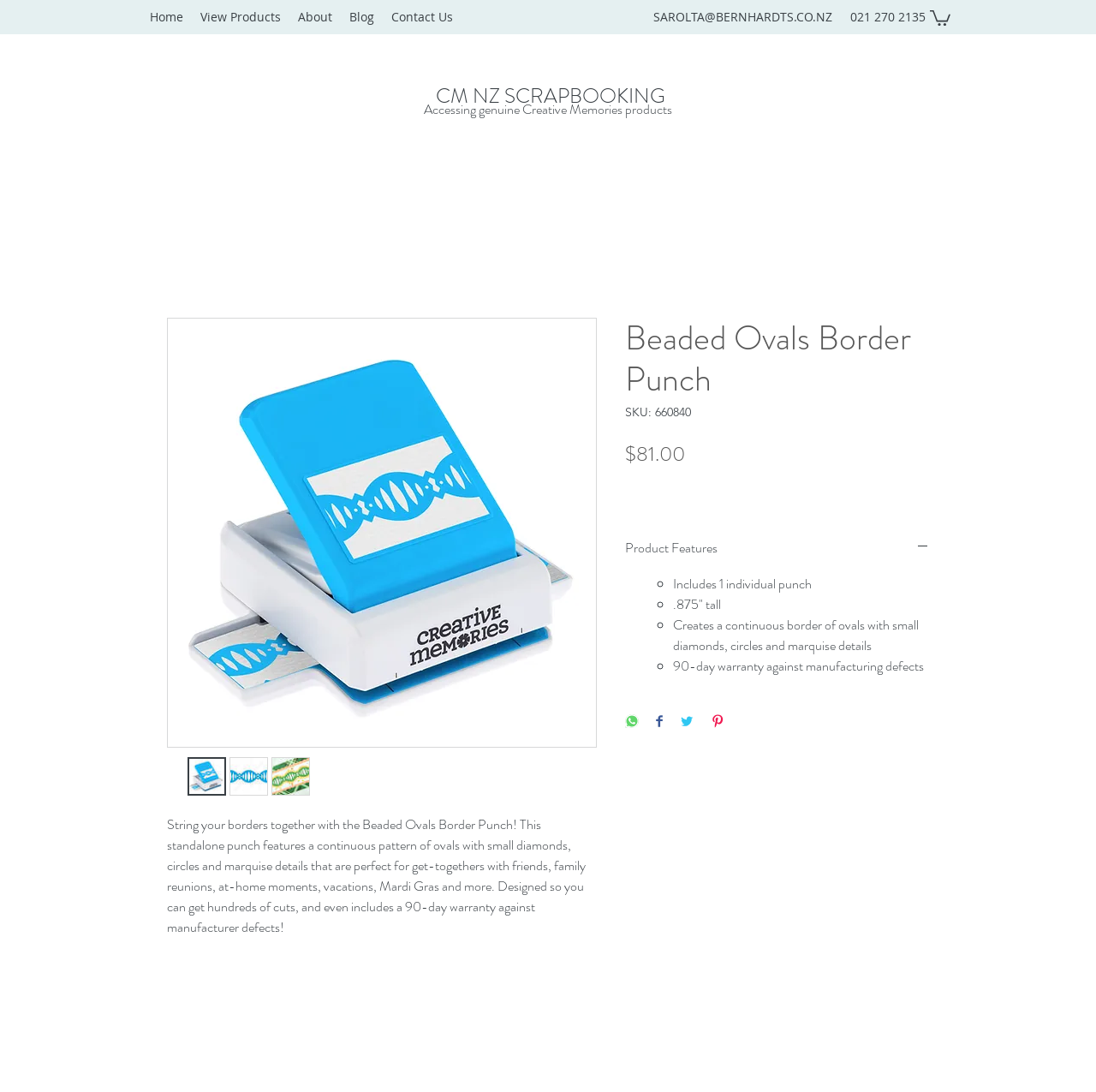Determine which piece of text is the heading of the webpage and provide it.

Beaded Ovals Border Punch